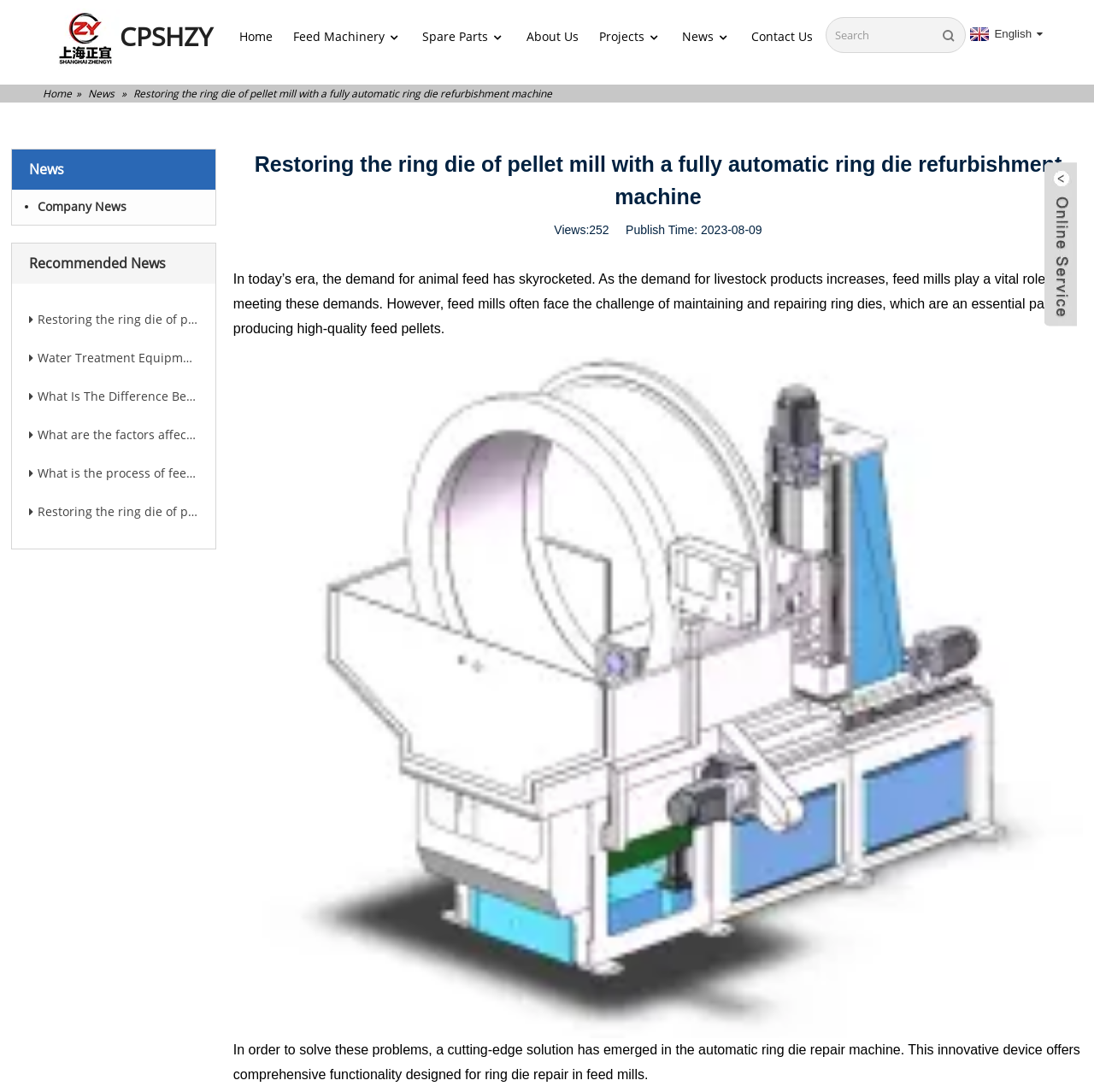Could you indicate the bounding box coordinates of the region to click in order to complete this instruction: "Click the 'the Services page' link".

None